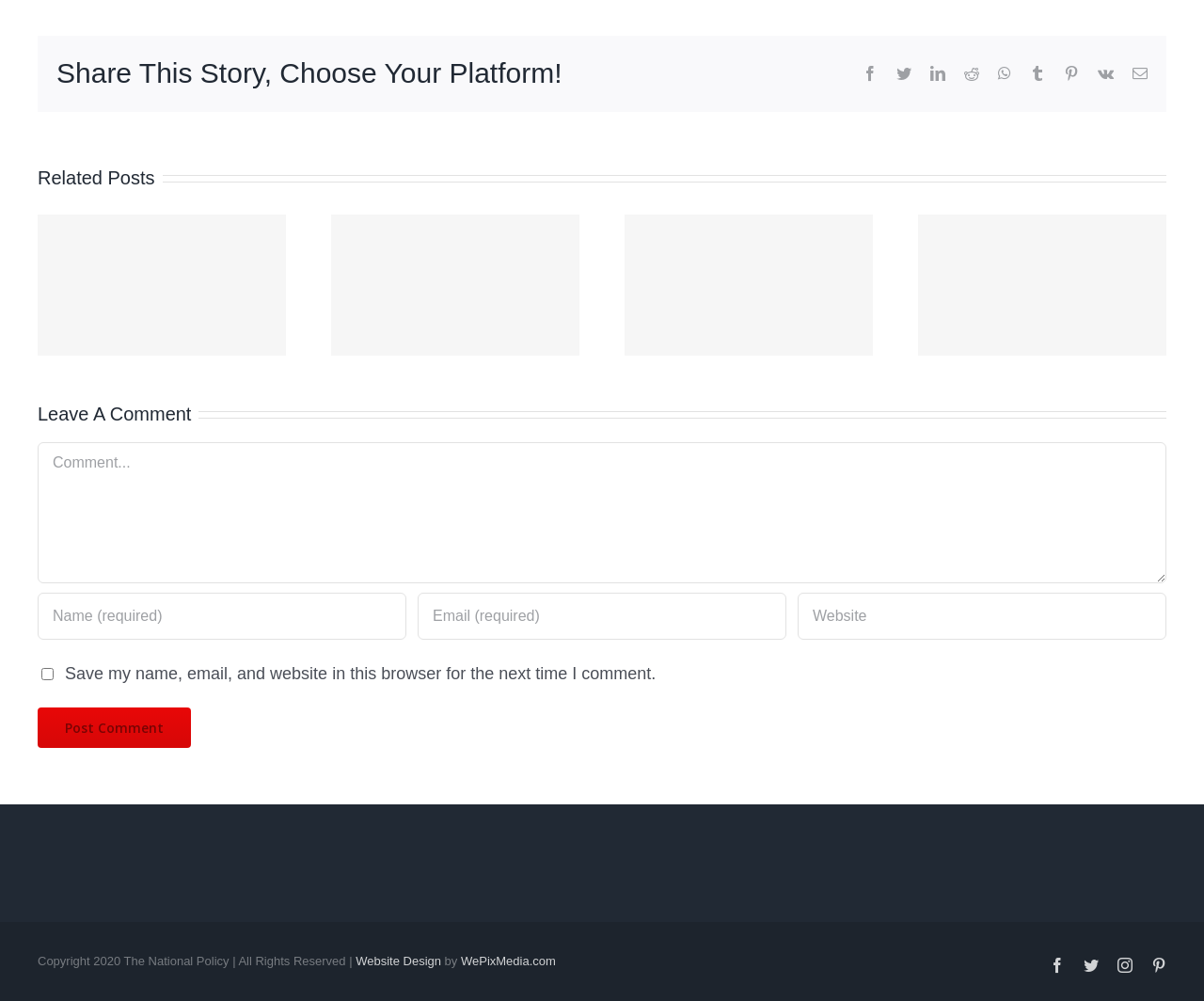Provide your answer to the question using just one word or phrase: What is the title of the first related post?

India calls Canada arrests over Sikh activist murder ‘political compulsion’